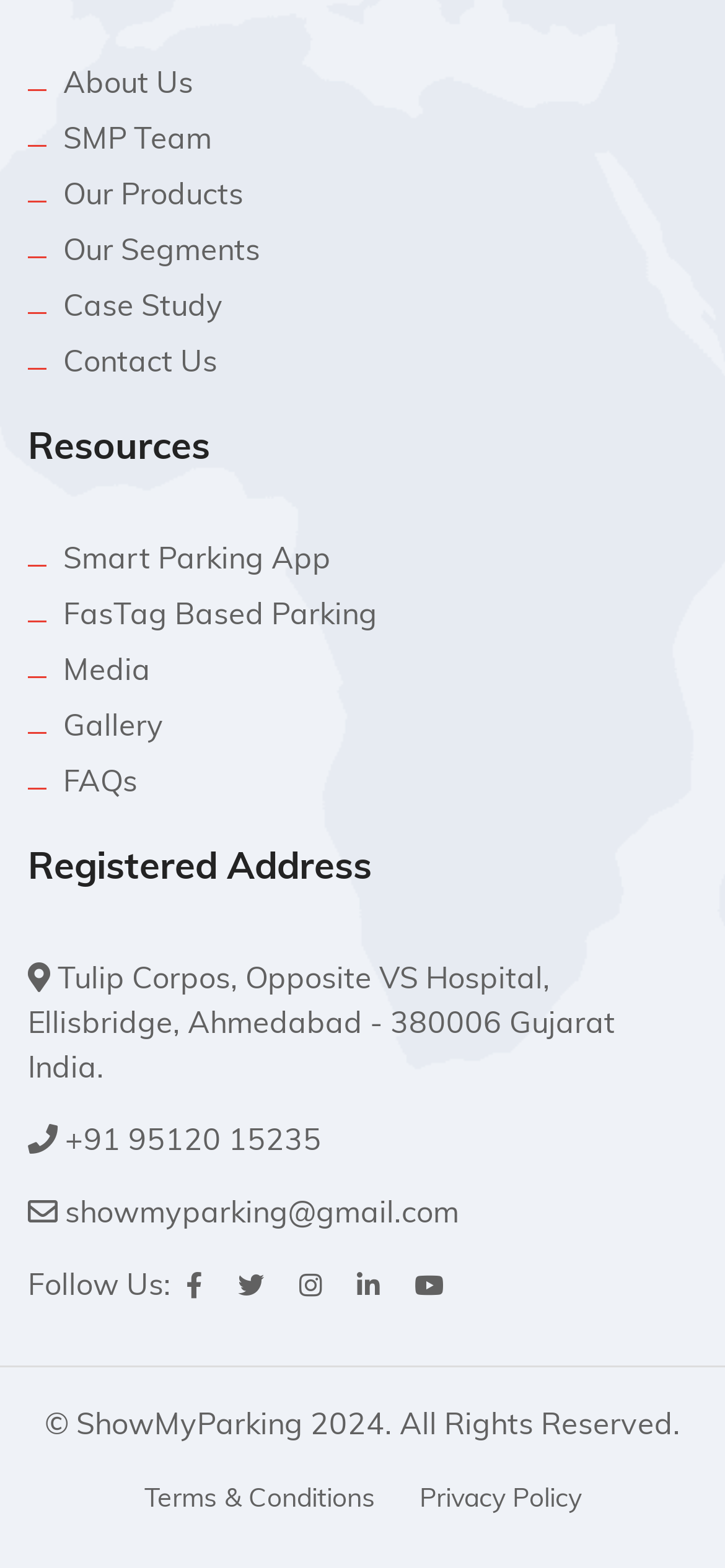Using the description "Gallery", locate and provide the bounding box of the UI element.

[0.087, 0.455, 0.226, 0.474]